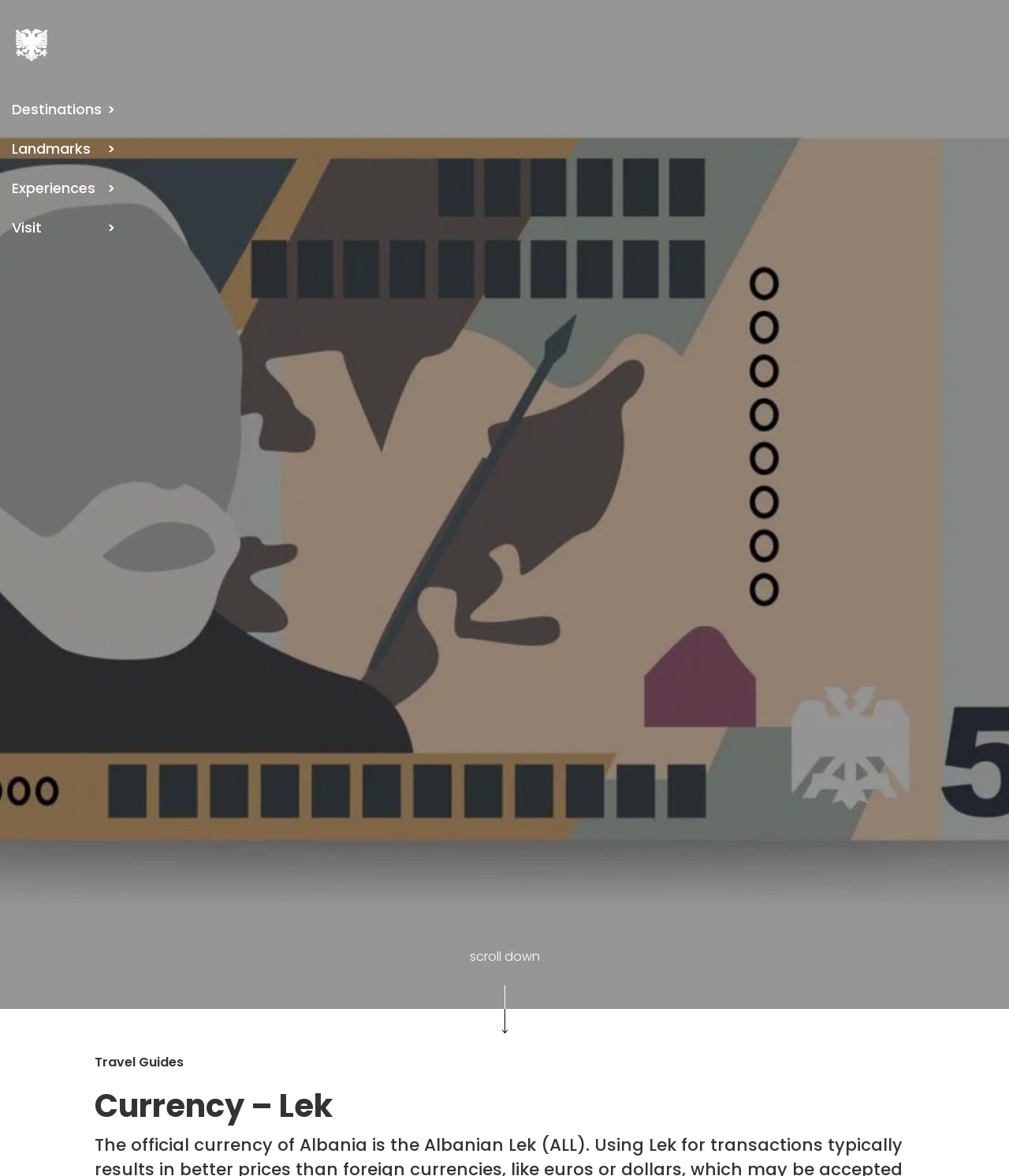Answer the question using only a single word or phrase: 
What is above the 'scroll down' text?

An image